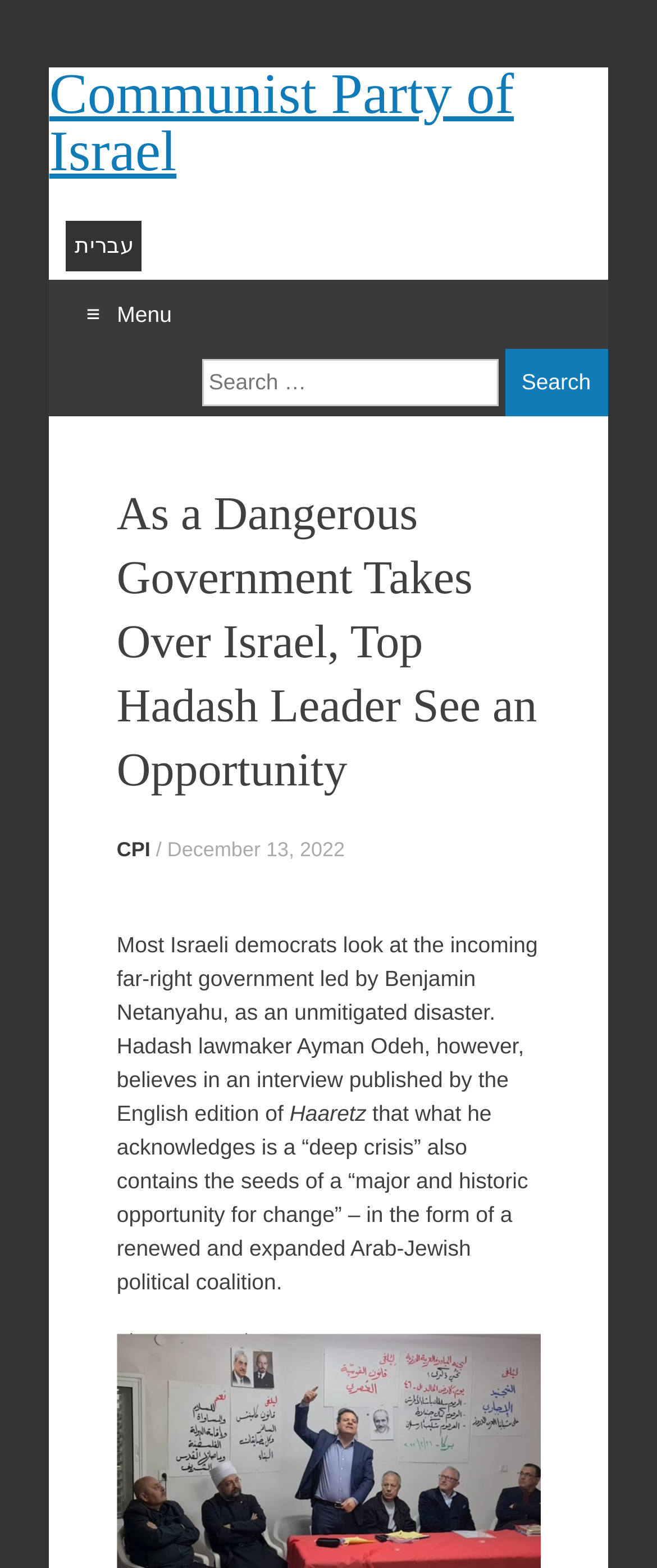Please specify the bounding box coordinates of the area that should be clicked to accomplish the following instruction: "Search for something". The coordinates should consist of four float numbers between 0 and 1, i.e., [left, top, right, bottom].

[0.307, 0.223, 0.925, 0.265]